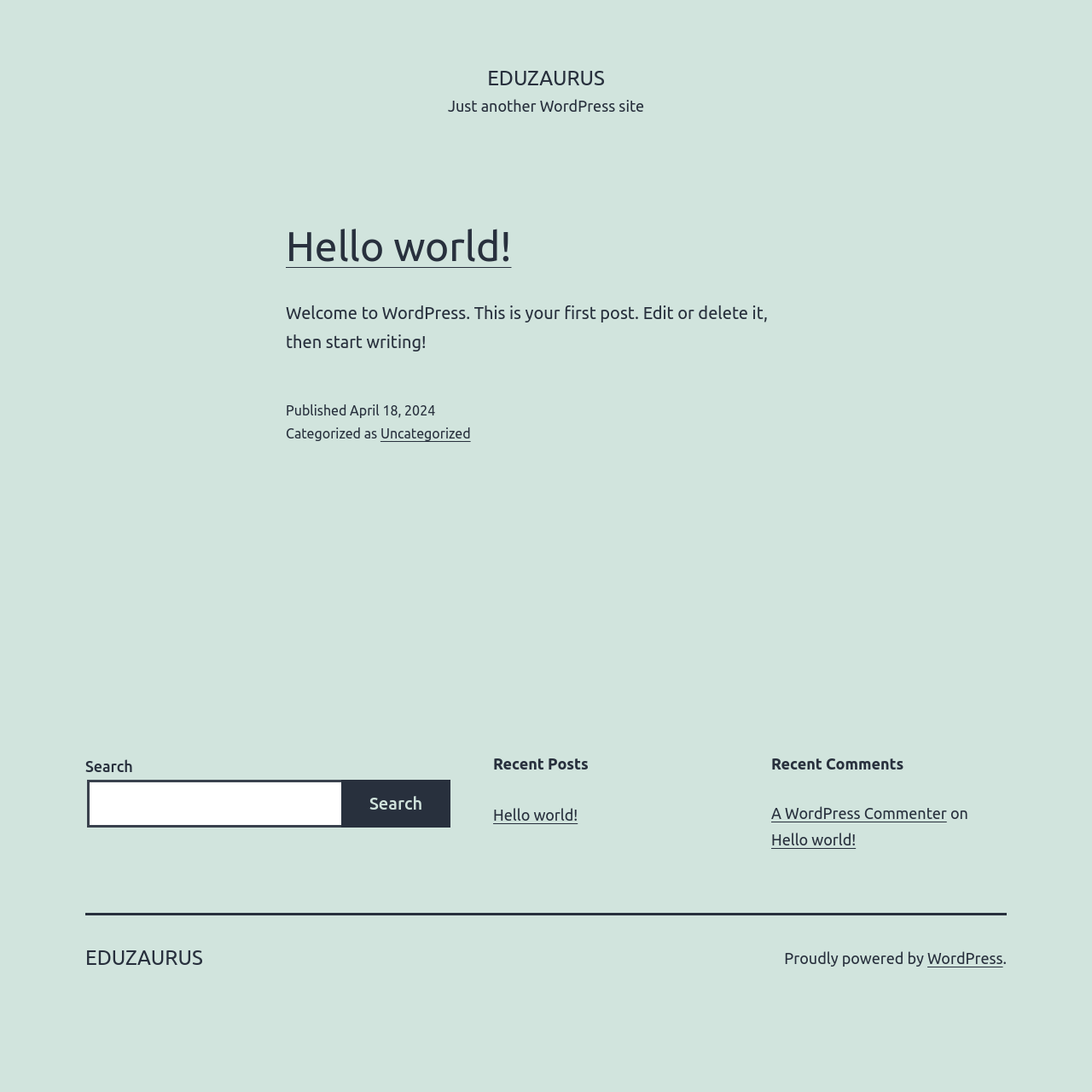Find the bounding box coordinates for the area that must be clicked to perform this action: "Read the recent post".

[0.452, 0.738, 0.529, 0.756]